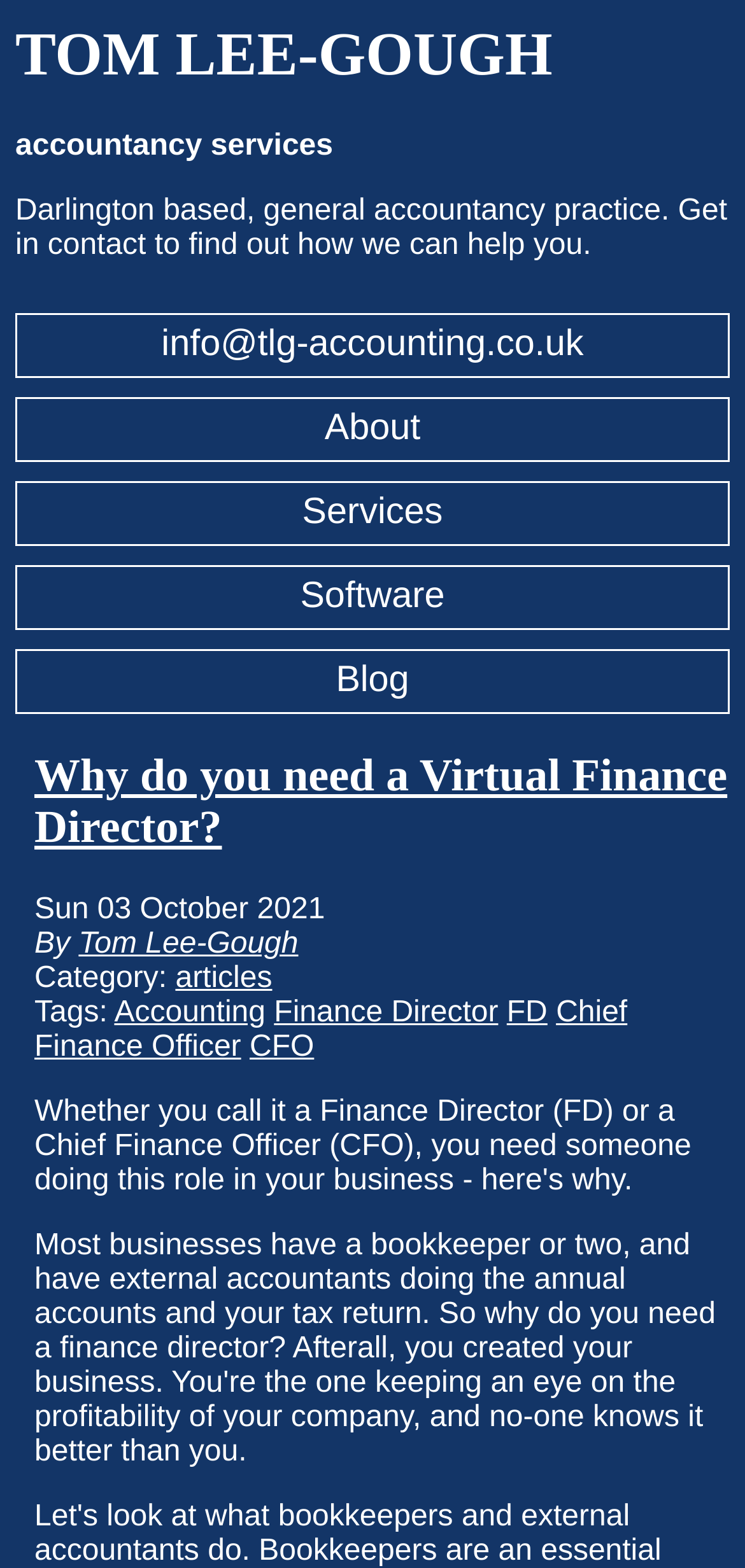Identify the bounding box coordinates of the region that needs to be clicked to carry out this instruction: "Read the article about Virtual Finance Director". Provide these coordinates as four float numbers ranging from 0 to 1, i.e., [left, top, right, bottom].

[0.046, 0.48, 0.976, 0.545]